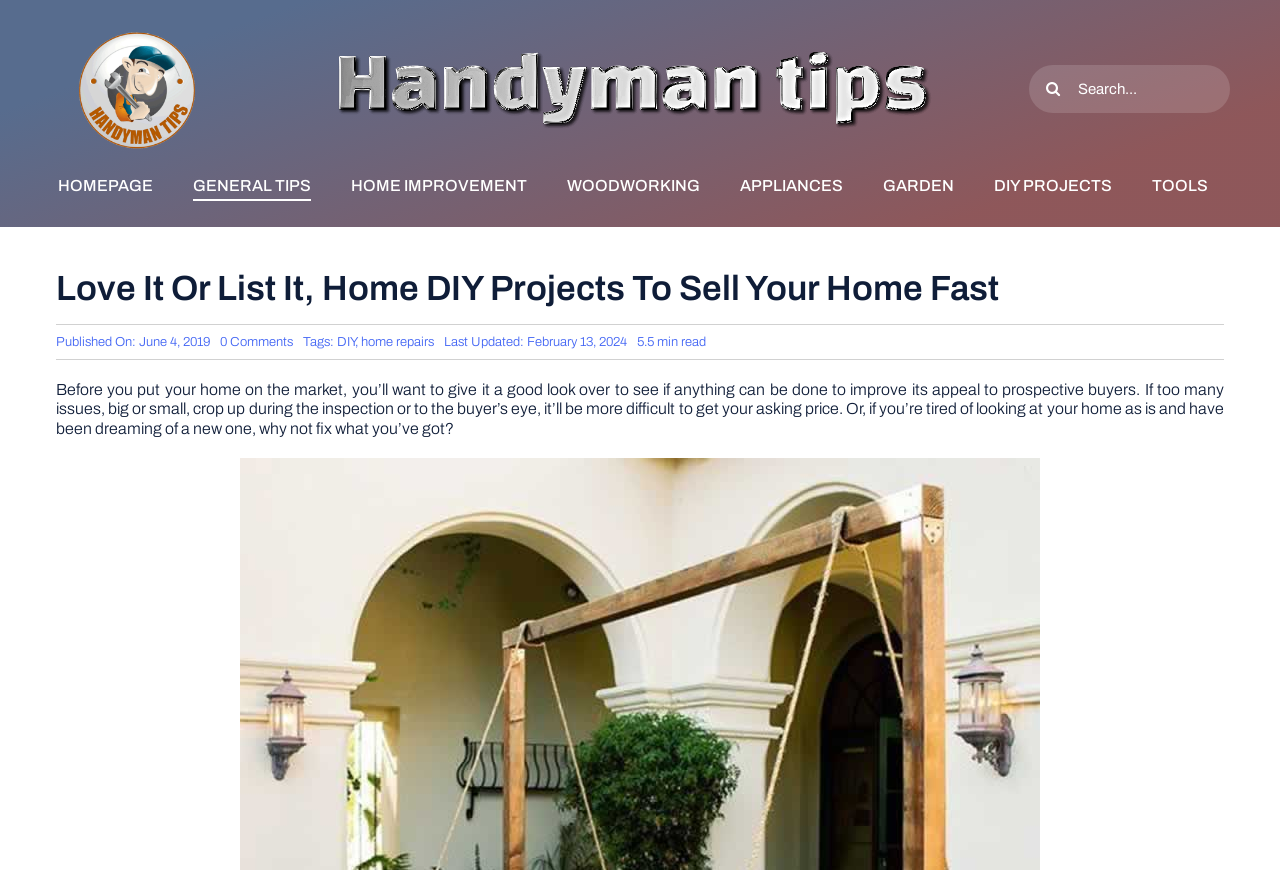Determine the title of the webpage and give its text content.

Love It Or List It, Home DIY Projects To Sell Your Home Fast